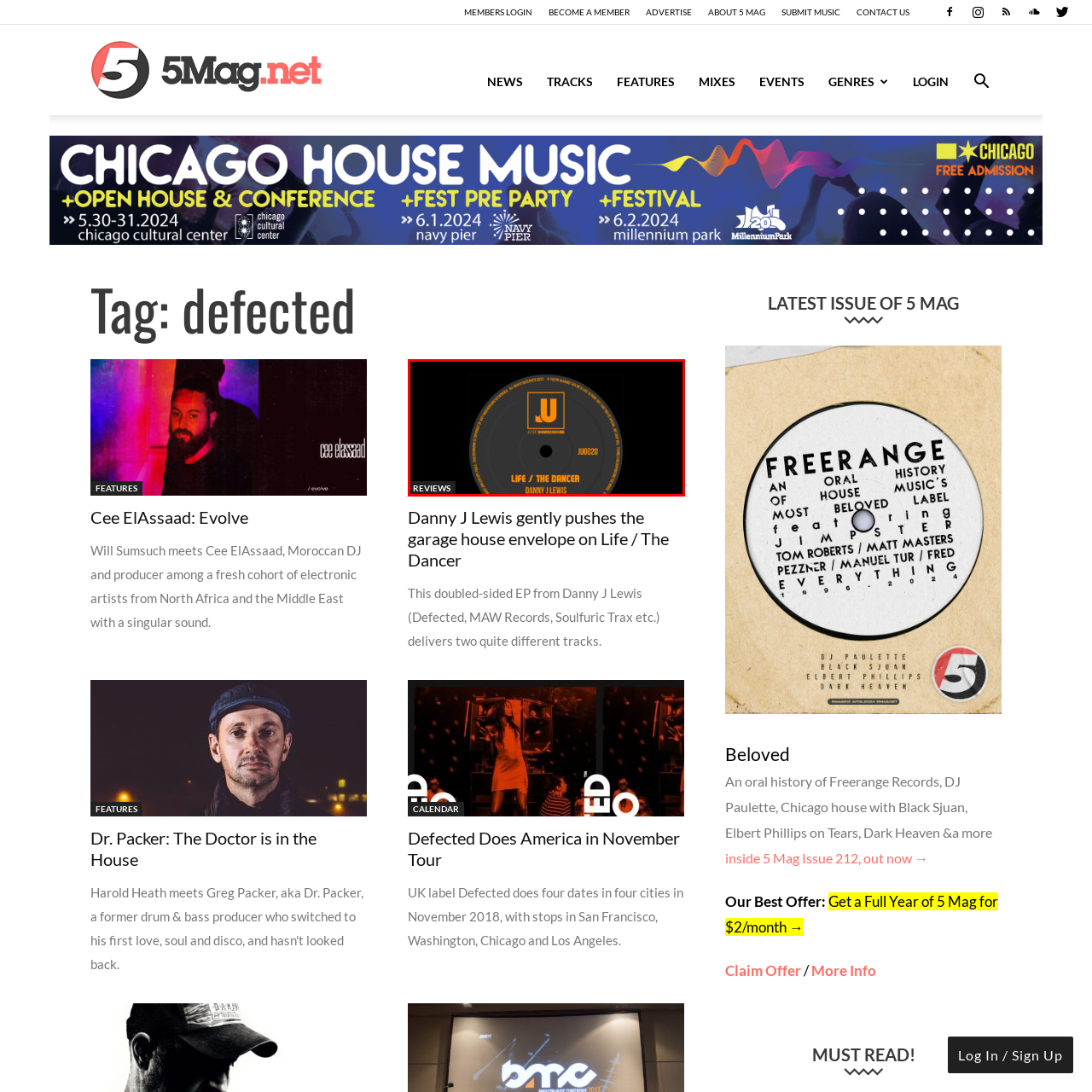Examine the image inside the red bounding box and deliver a thorough answer to the question that follows, drawing information from the image: What type of music is associated with this EP?

The type of music associated with this EP is electronic because the caption mentions that it is part of a review within the electronic music landscape, indicating that the EP belongs to the electronic music genre.